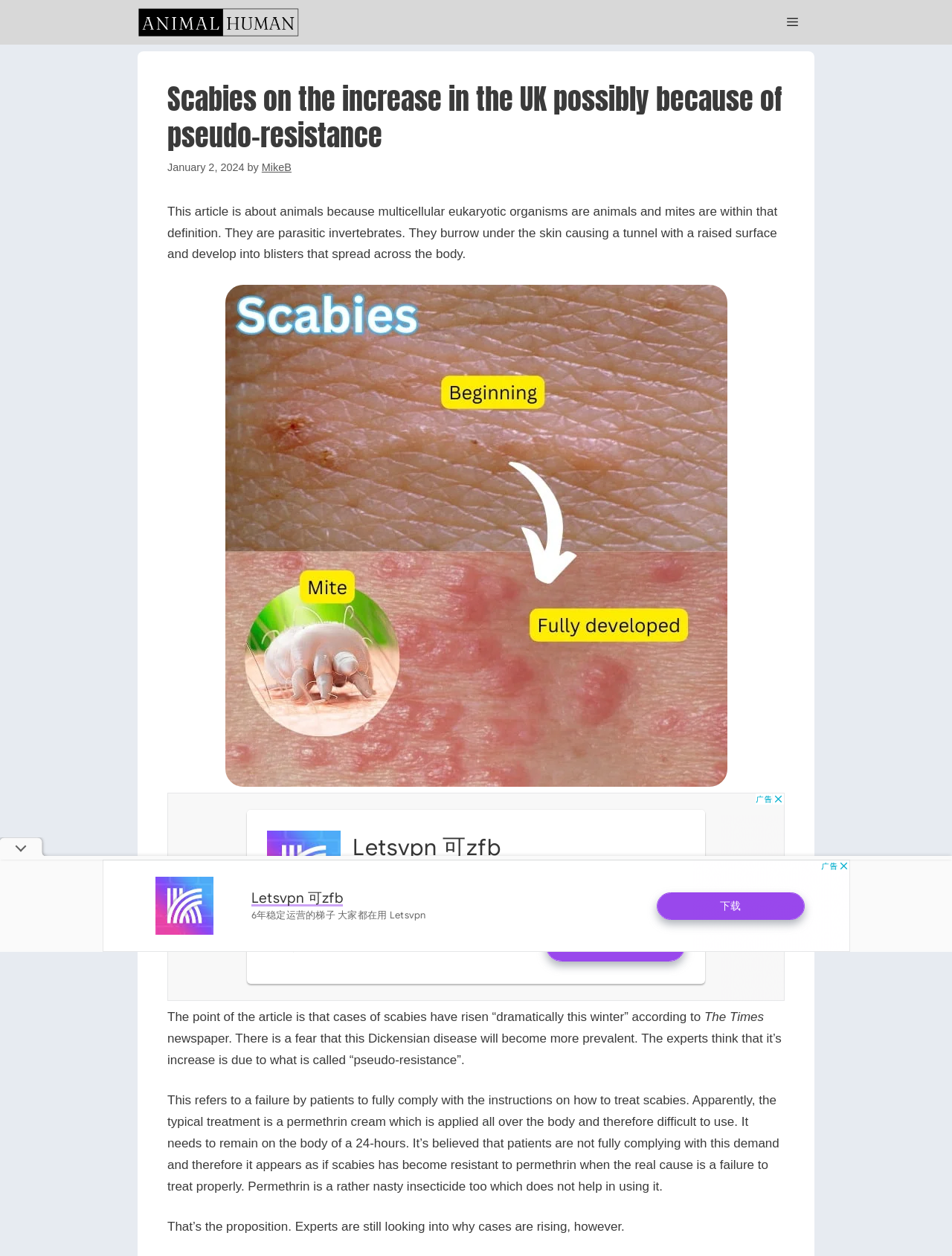From the element description: "aria-label="Advertisement" name="aswift_6" title="Advertisement"", extract the bounding box coordinates of the UI element. The coordinates should be expressed as four float numbers between 0 and 1, in the order [left, top, right, bottom].

[0.107, 0.686, 0.893, 0.76]